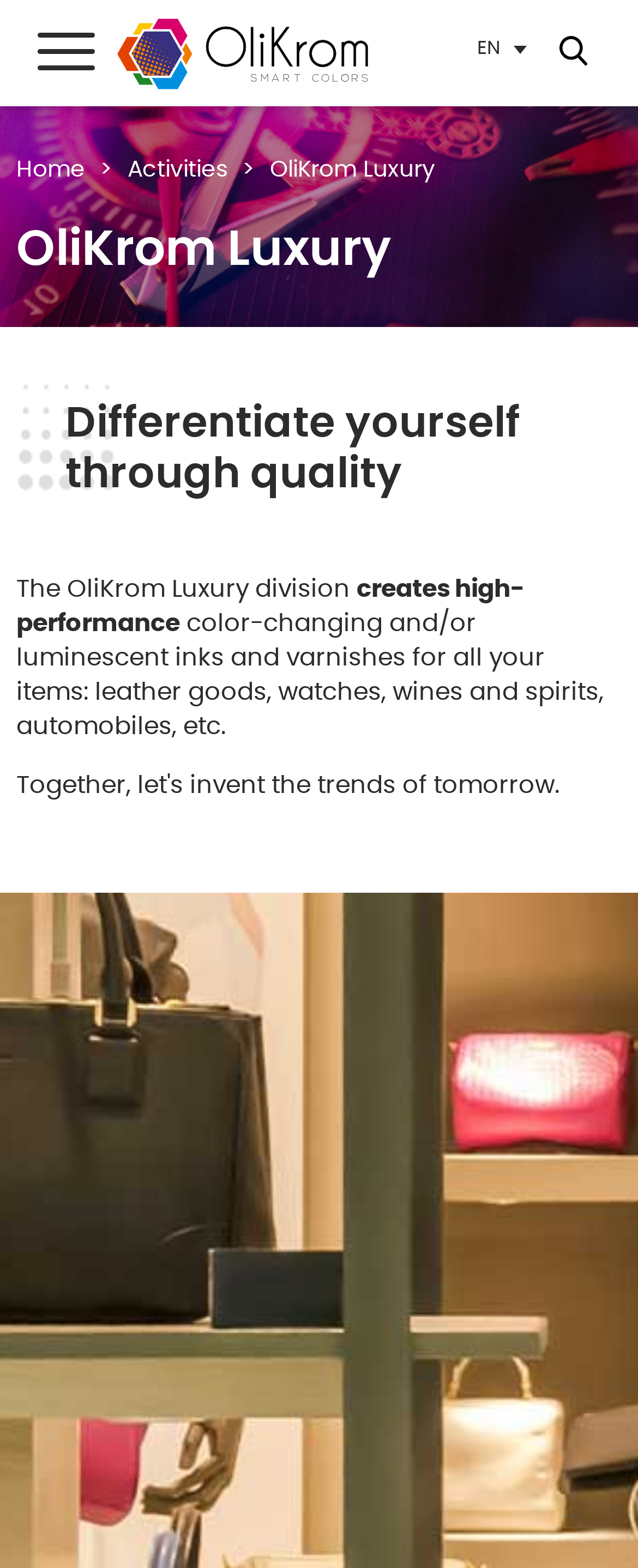Please determine the bounding box coordinates for the UI element described as: "OliKrom in the press".

[0.487, 0.237, 0.538, 0.392]